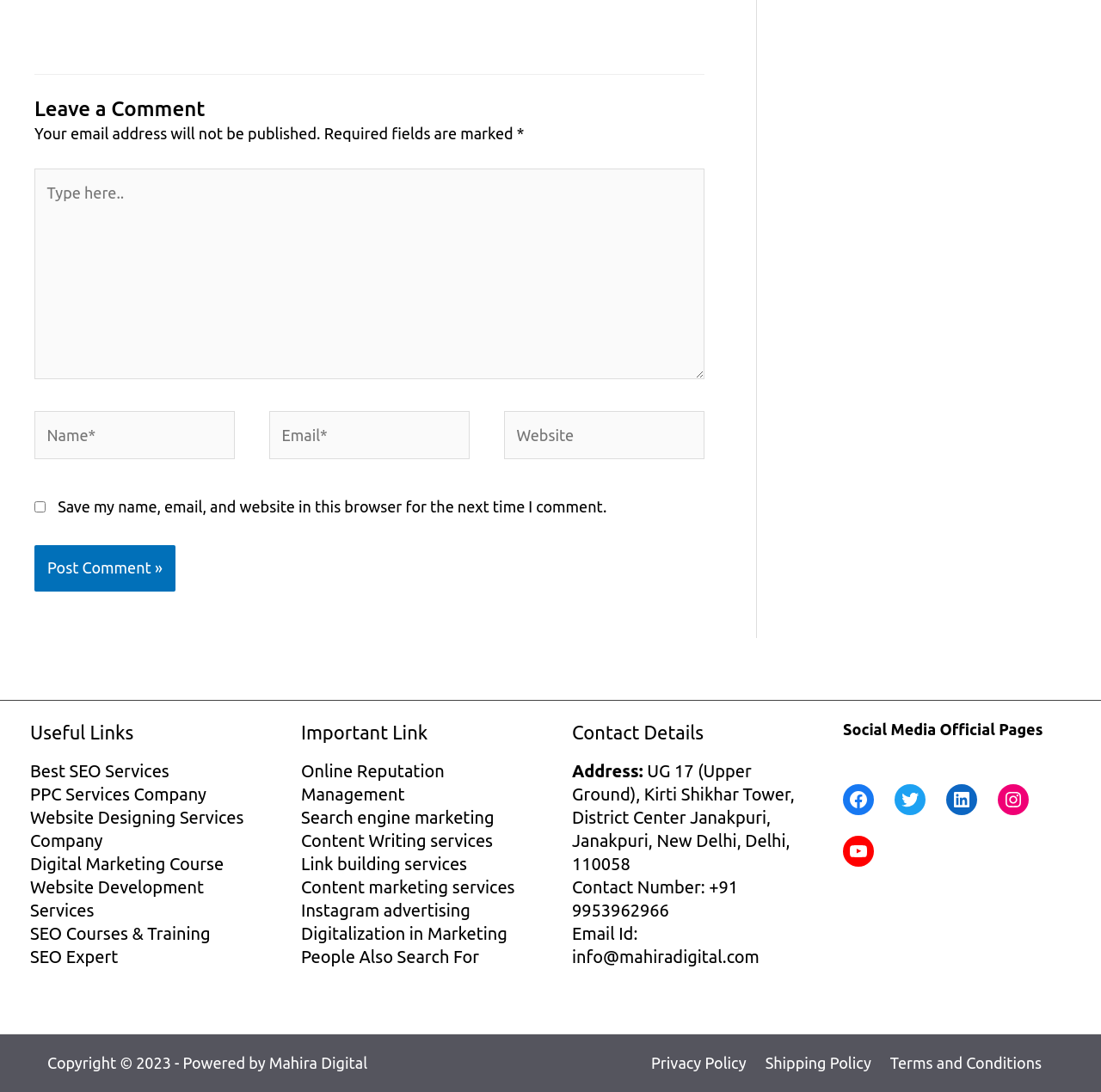What is the copyright information?
Answer the question with just one word or phrase using the image.

Copyright 2023 - Powered by Mahira Digital